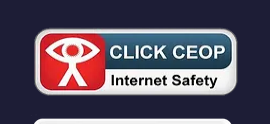Describe the scene in the image with detailed observations.

The image showcases a button with the words "CLICK CEOP" prominently displayed above "Internet Safety." The design features a vibrant red background with an eye symbol, conveying a focus on safeguarding users online. This button likely serves as a link to resources provided by the Child Exploitation and Online Protection Centre (CEOP), aimed at promoting internet safety for children and parents. The overall message emphasizes the importance of being aware and cautious while navigating the online world.